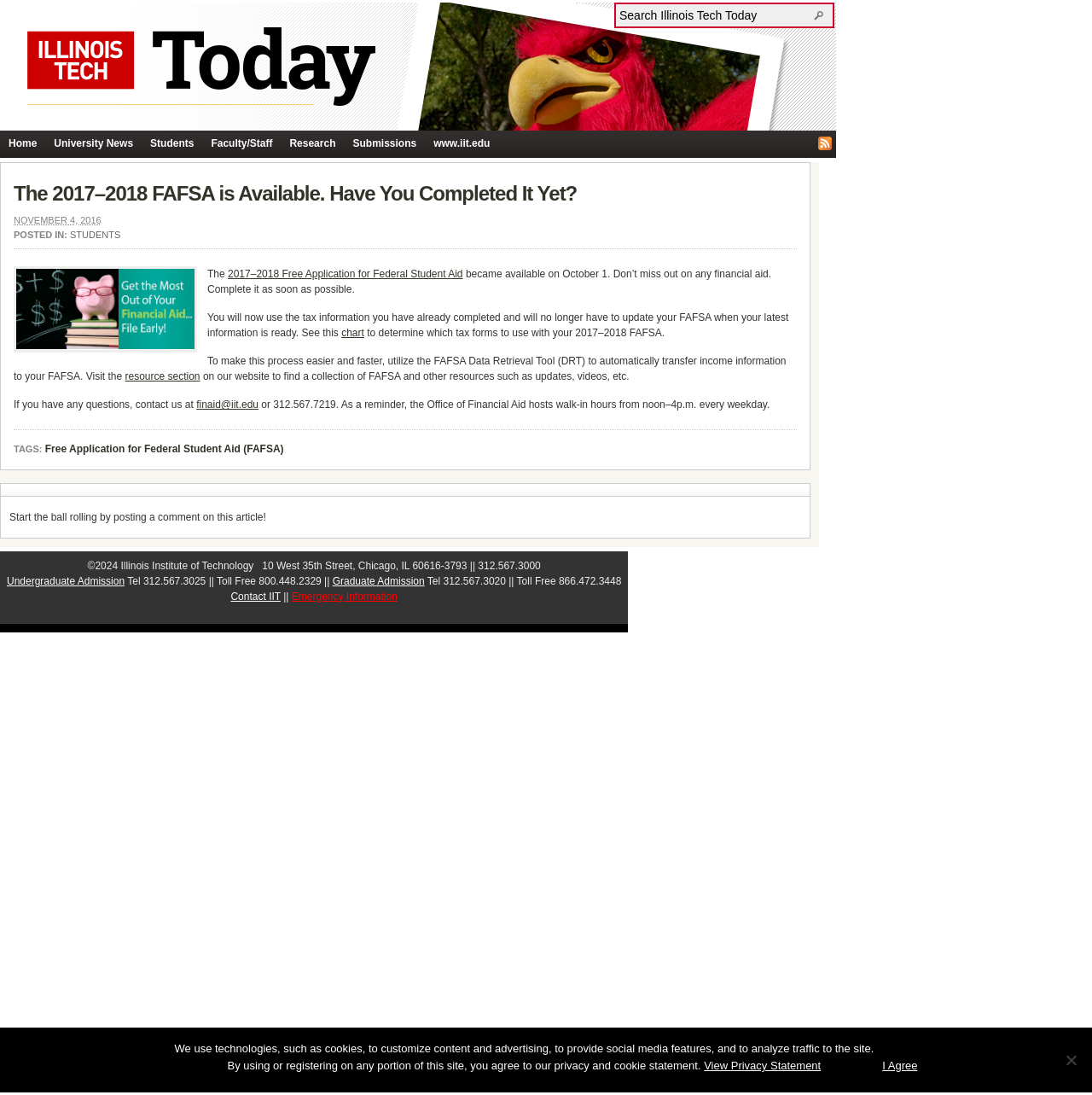Determine the bounding box coordinates of the clickable region to execute the instruction: "Search Illinois Tech Today". The coordinates should be four float numbers between 0 and 1, denoted as [left, top, right, bottom].

[0.567, 0.008, 0.744, 0.02]